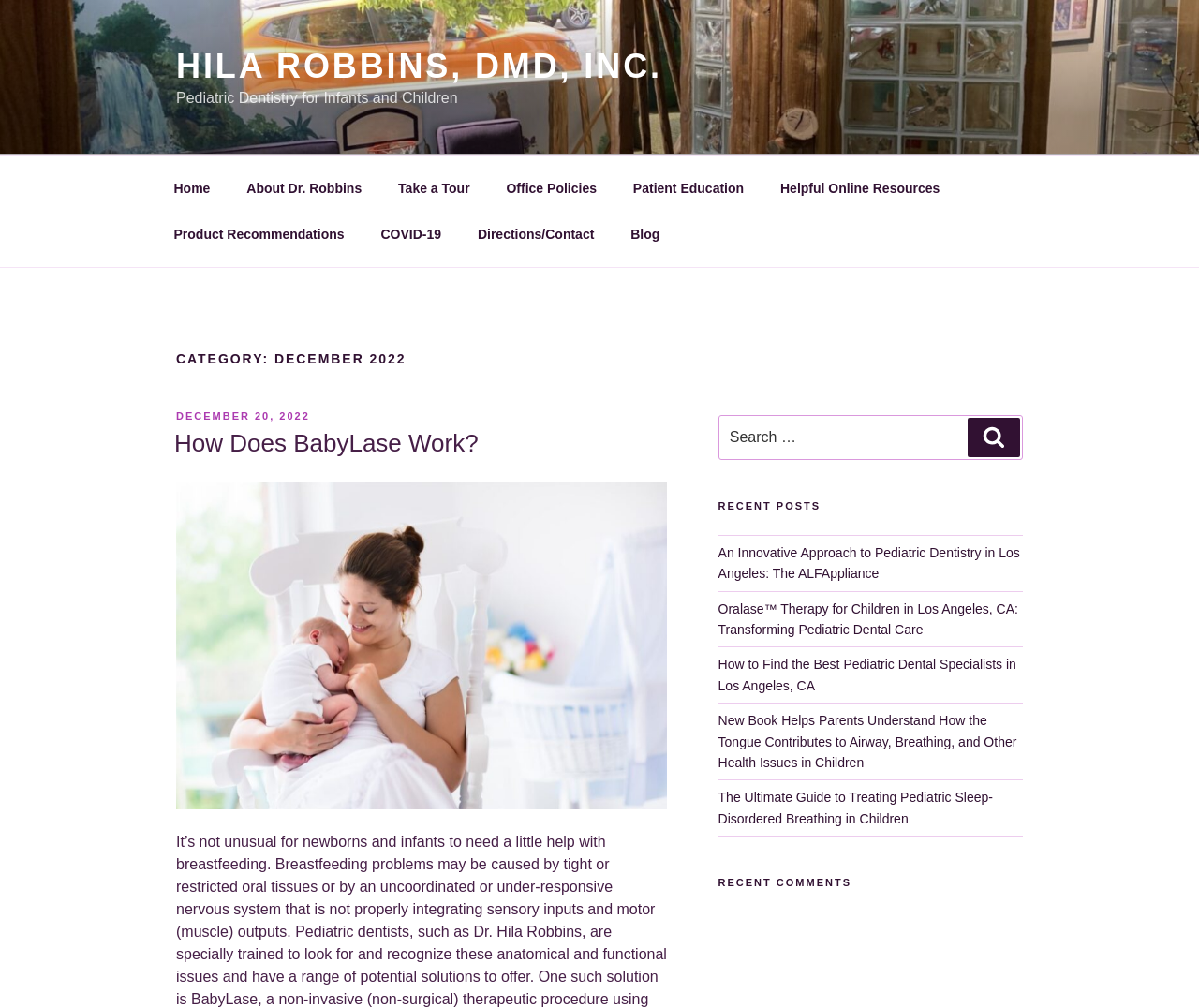Identify and extract the main heading from the webpage.

CATEGORY: DECEMBER 2022